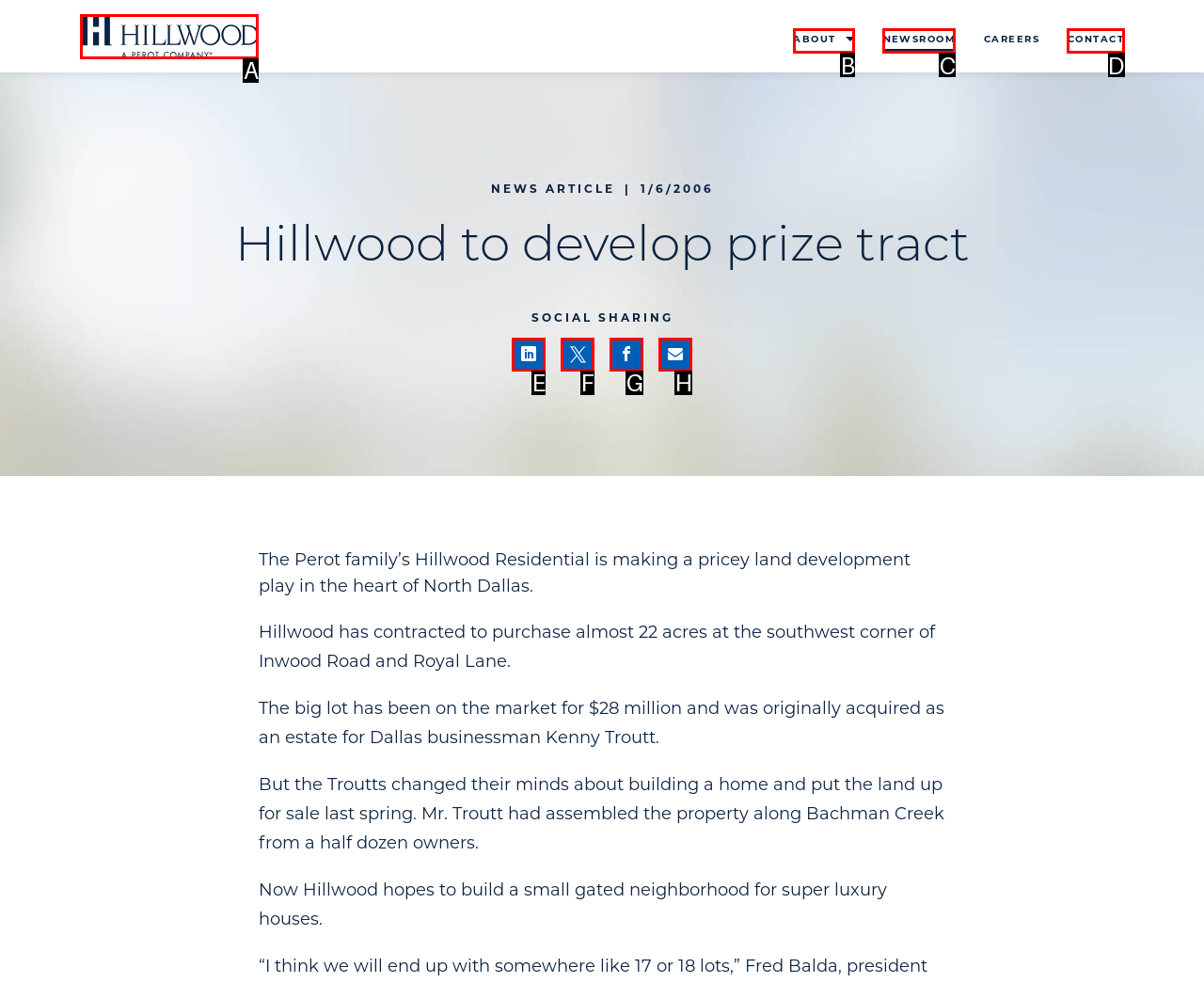Match the element description to one of the options: New Homes Need Inspections Too.
Respond with the corresponding option's letter.

None